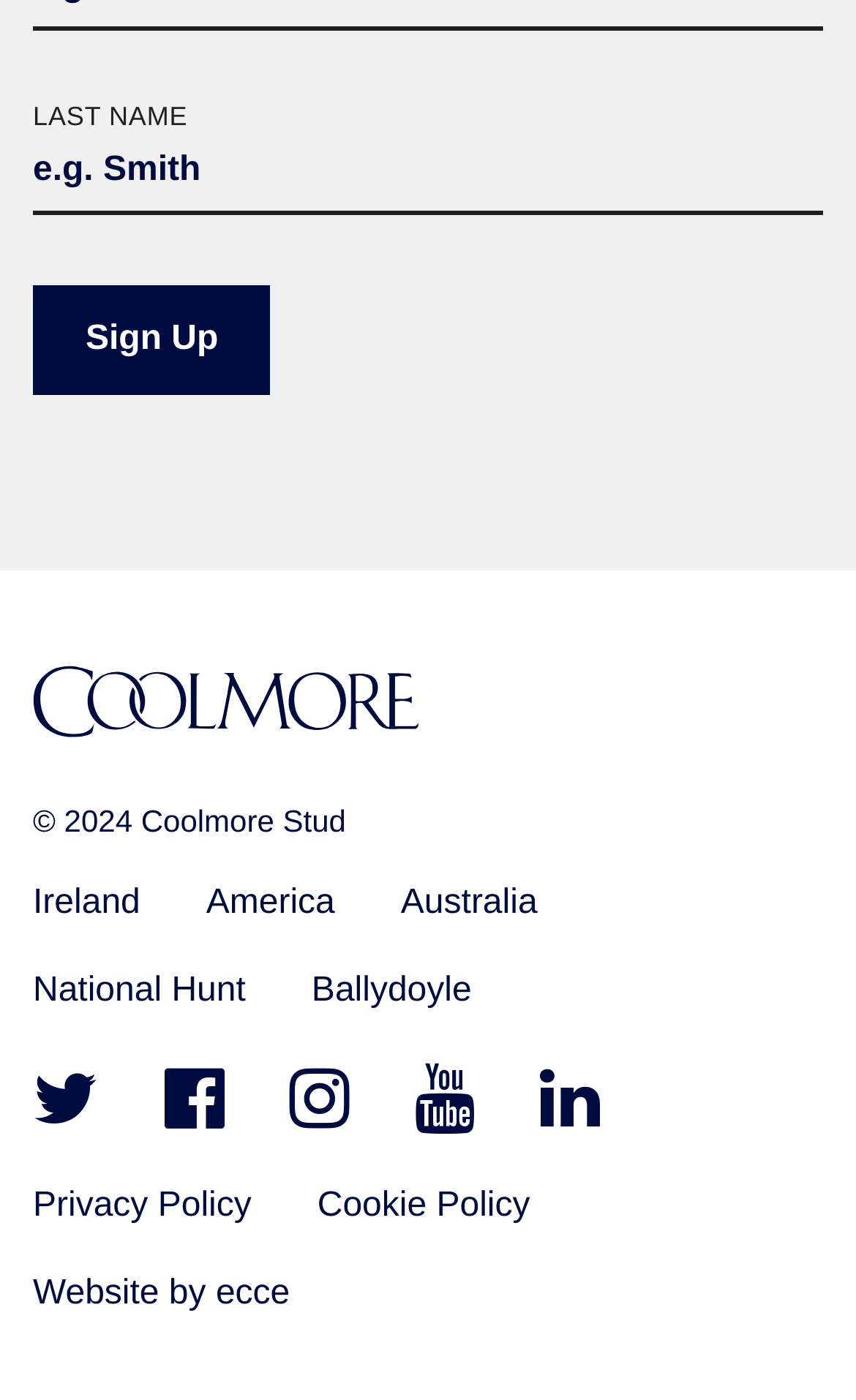What is the purpose of the button?
Could you please answer the question thoroughly and with as much detail as possible?

The button with the text 'Sign Up' is likely used to submit a registration form, as it is placed below a required text field labeled 'LAST NAME'.